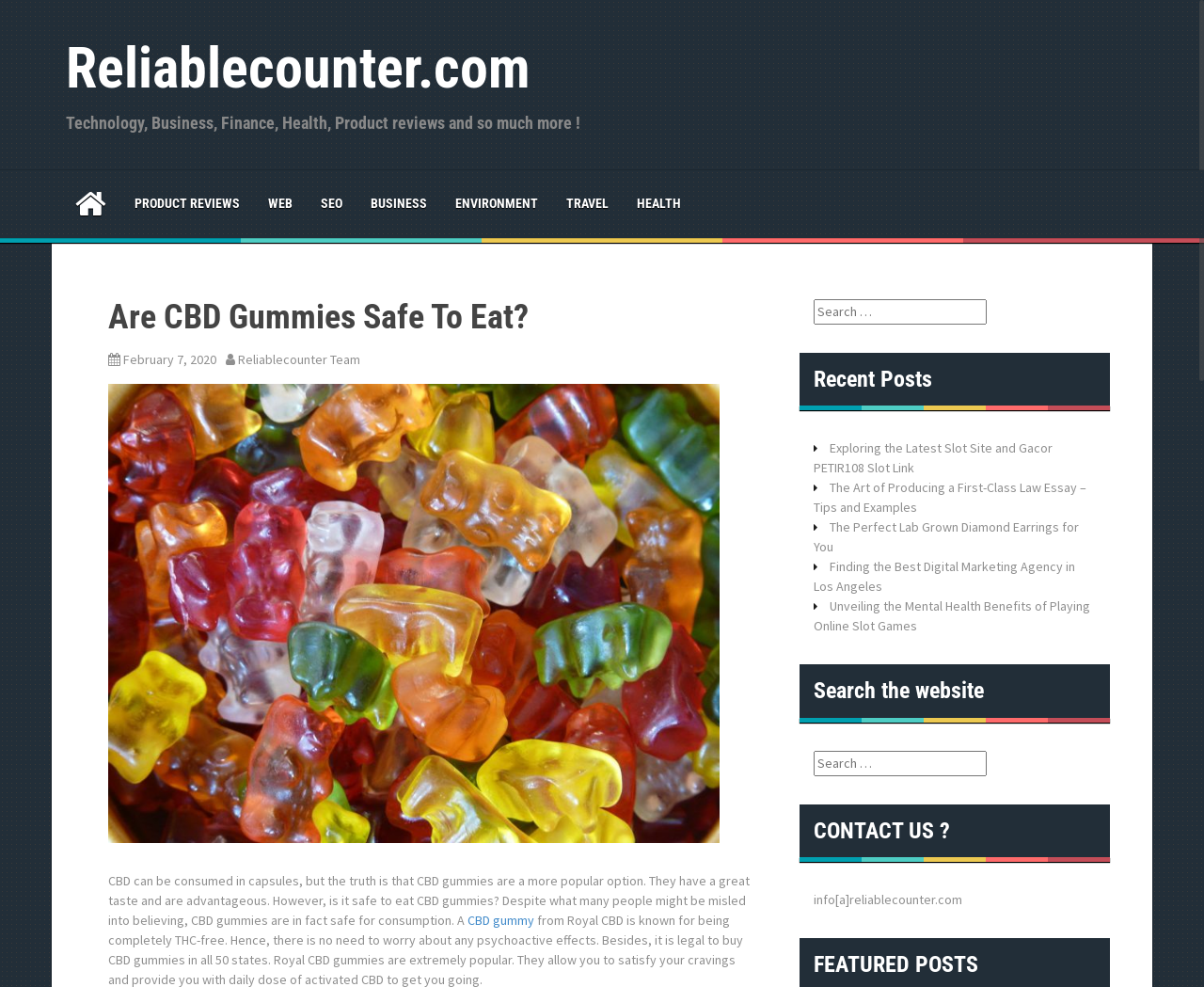What is the contact email of the website?
Based on the visual information, provide a detailed and comprehensive answer.

I found the contact email of the website by looking at the 'CONTACT US' section at the bottom of the webpage, which lists the email address as 'info@reliablecounter.com'.